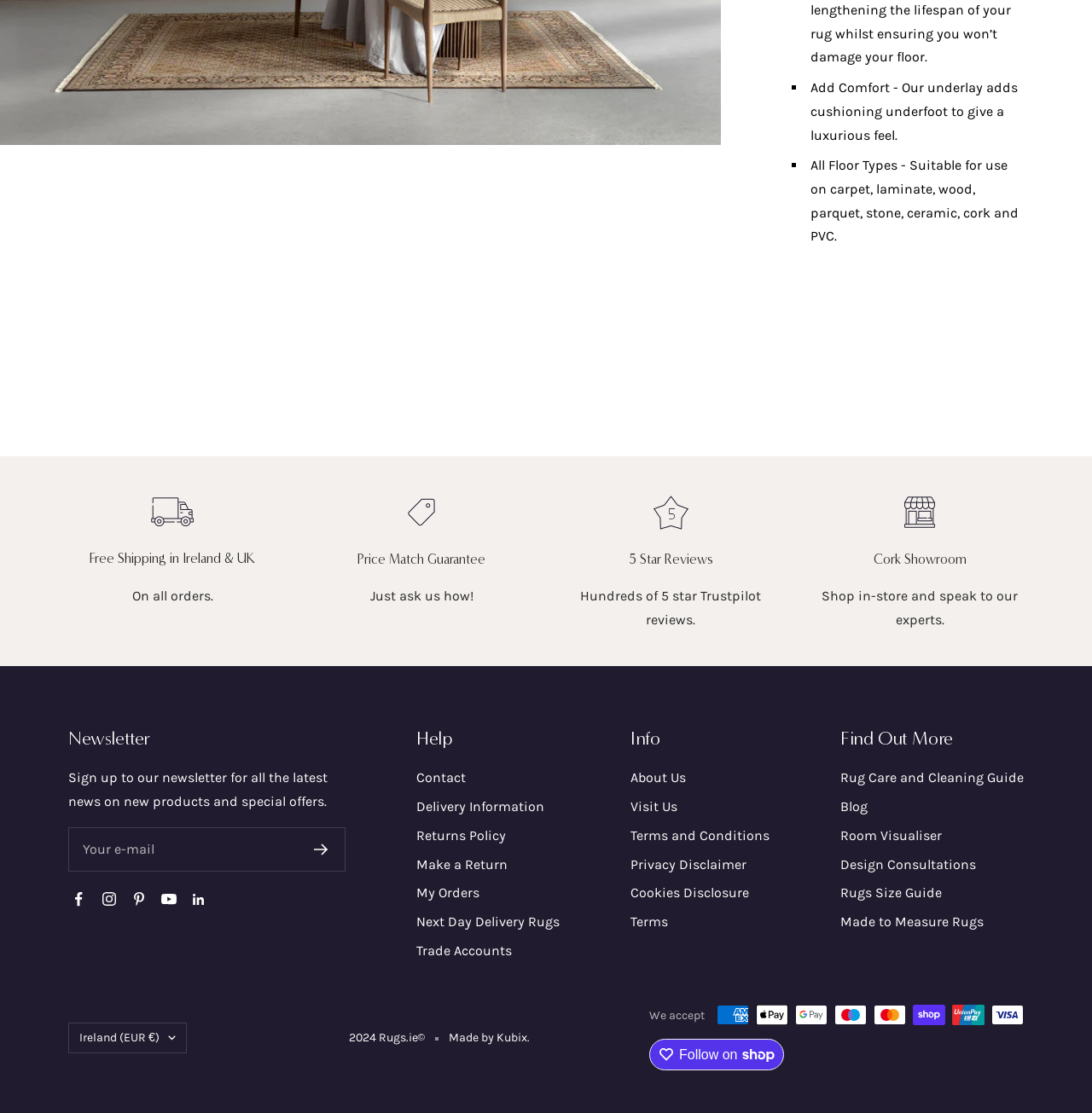Given the description: "Returns Policy", determine the bounding box coordinates of the UI element. The coordinates should be formatted as four float numbers between 0 and 1, [left, top, right, bottom].

[0.381, 0.74, 0.463, 0.761]